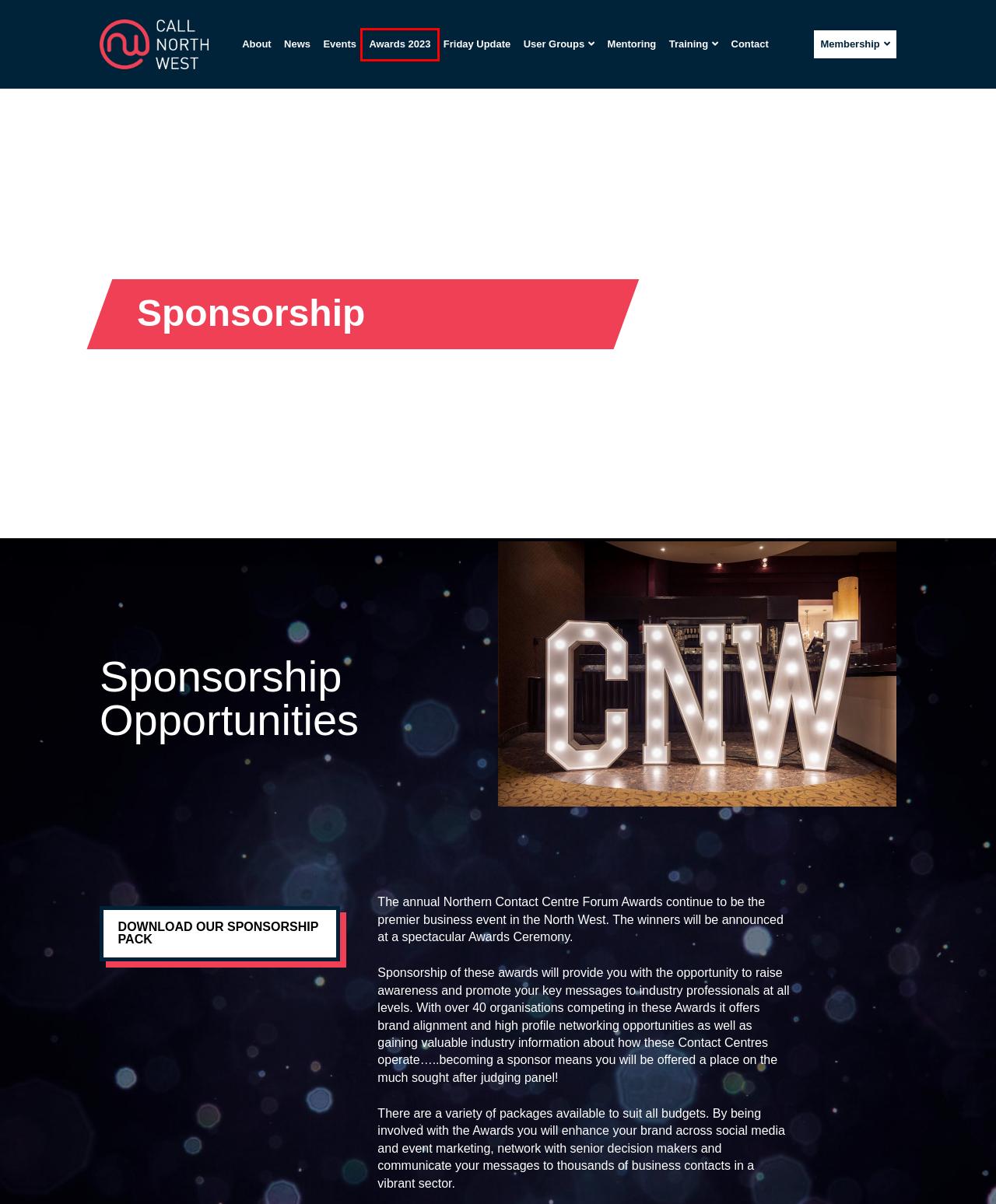Observe the screenshot of a webpage with a red bounding box around an element. Identify the webpage description that best fits the new page after the element inside the bounding box is clicked. The candidates are:
A. Northern Contact Centre Forum - Contact Centre Forum
B. User Groups - Contact Centre Forum
C. Contact Us - Contact Centre Forum
D. Northern Contact Centre Awards - Contact Centre Forum
E. SWCCF Events - Contact Centre Forum
F. Membership - Contact Centre Forum
G. Professional Mentoring | Call North West
H. Friday Update - Contact Centre Forum

D